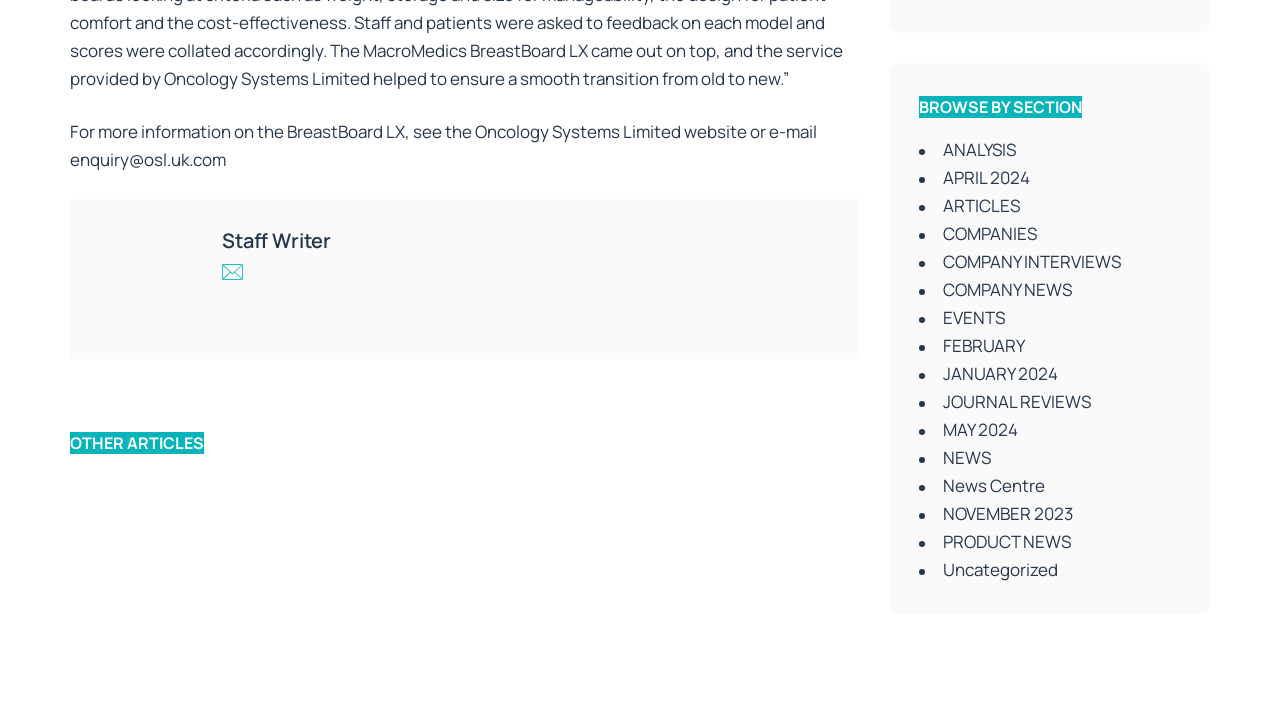Pinpoint the bounding box coordinates of the area that should be clicked to complete the following instruction: "send an email to enquiry@osl.uk.com". The coordinates must be given as four float numbers between 0 and 1, i.e., [left, top, right, bottom].

[0.055, 0.208, 0.177, 0.24]